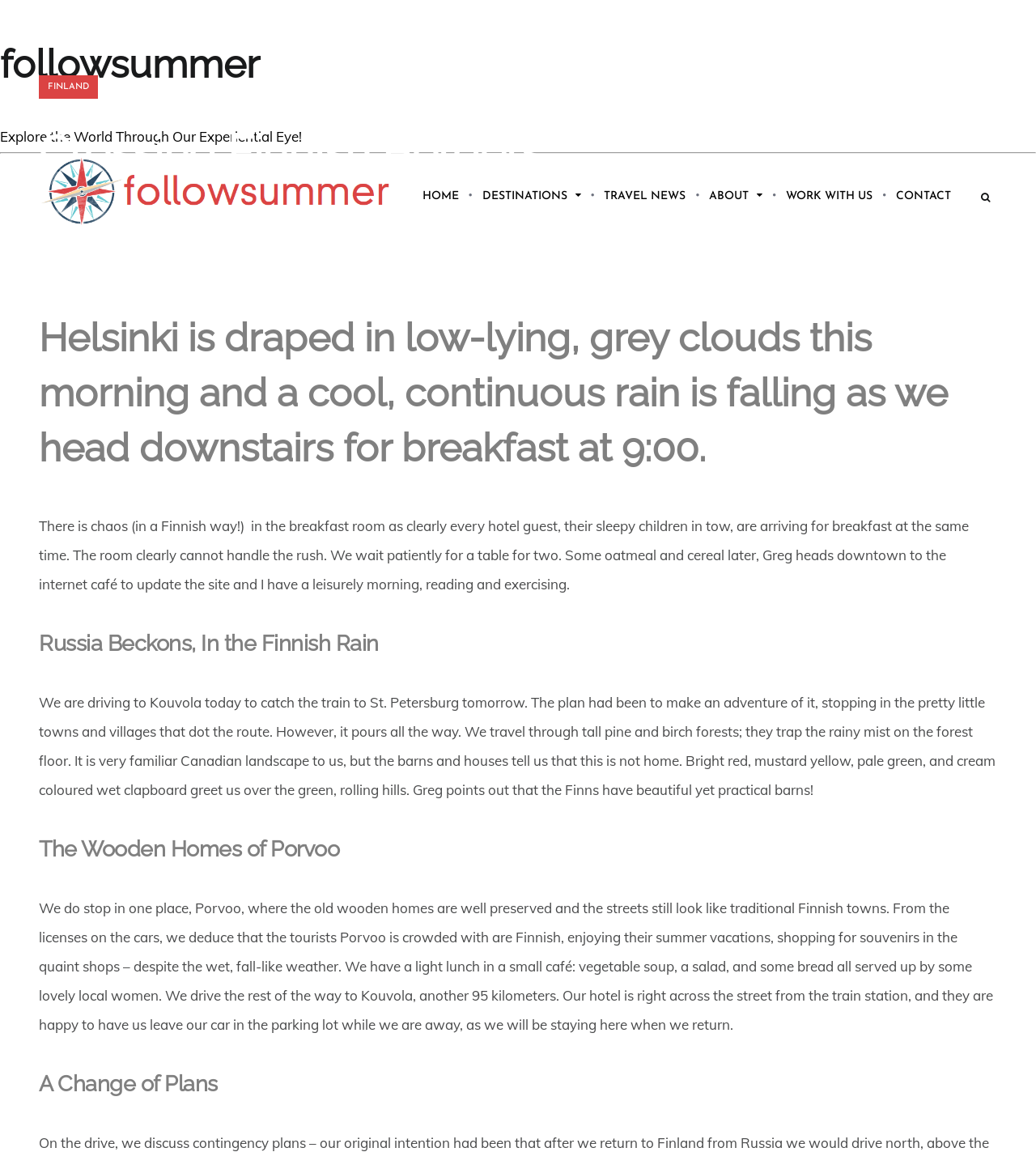What is the name of the website?
Look at the screenshot and respond with a single word or phrase.

followsummer